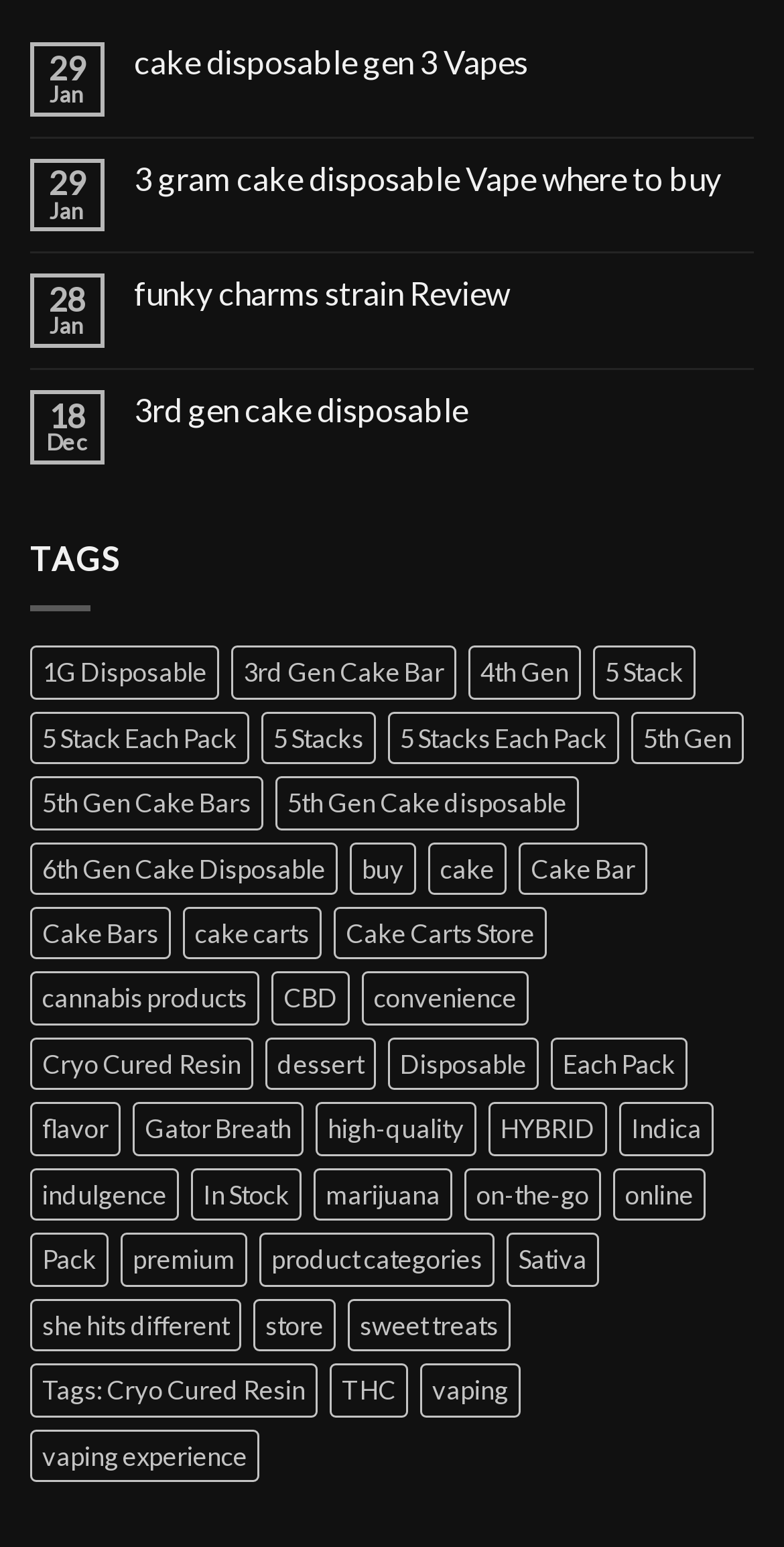Locate the coordinates of the bounding box for the clickable region that fulfills this instruction: "click on 'cake disposable gen 3 Vapes'".

[0.171, 0.027, 0.962, 0.052]